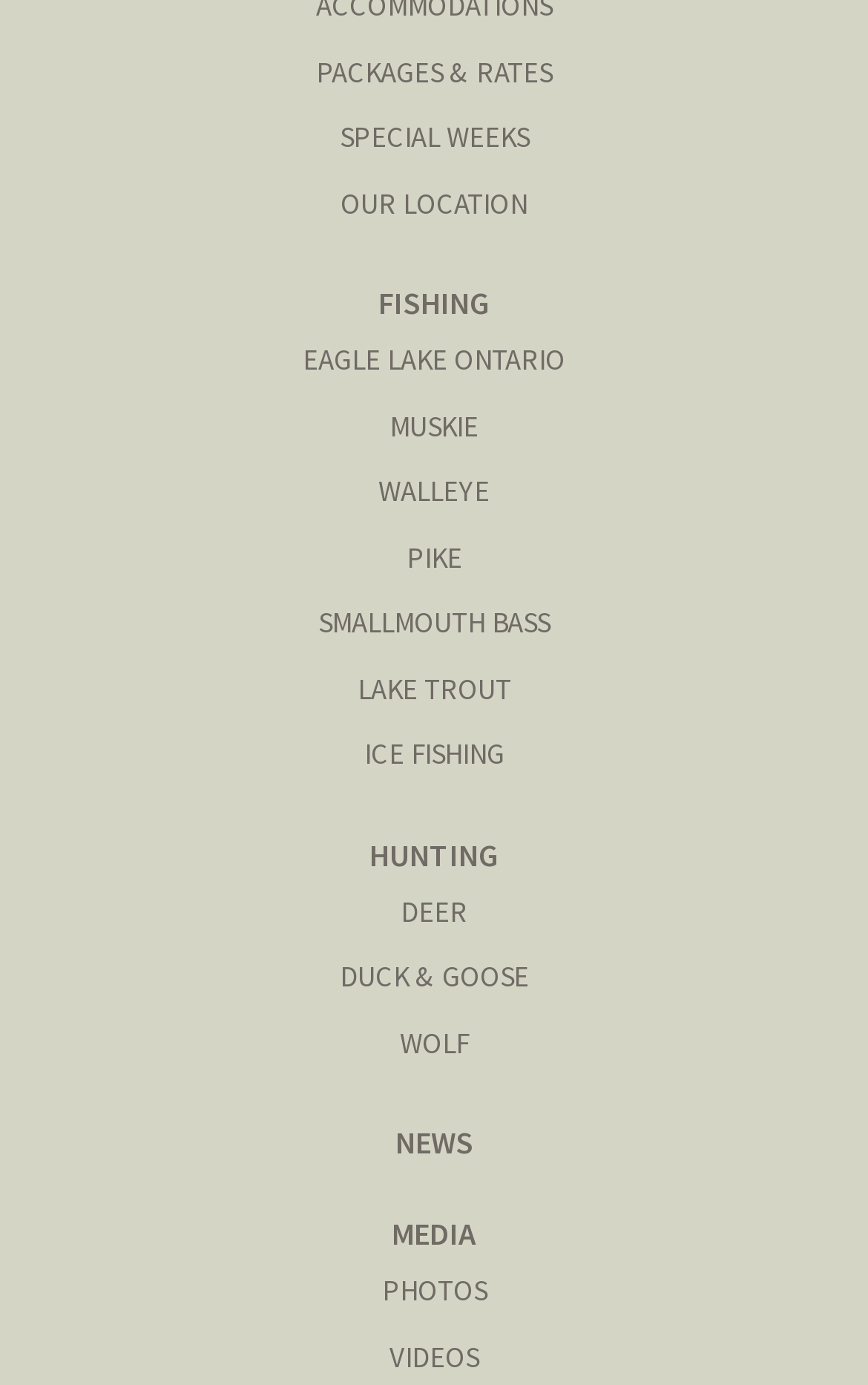Please specify the bounding box coordinates of the clickable section necessary to execute the following command: "View packages and rates".

[0.364, 0.038, 0.636, 0.065]